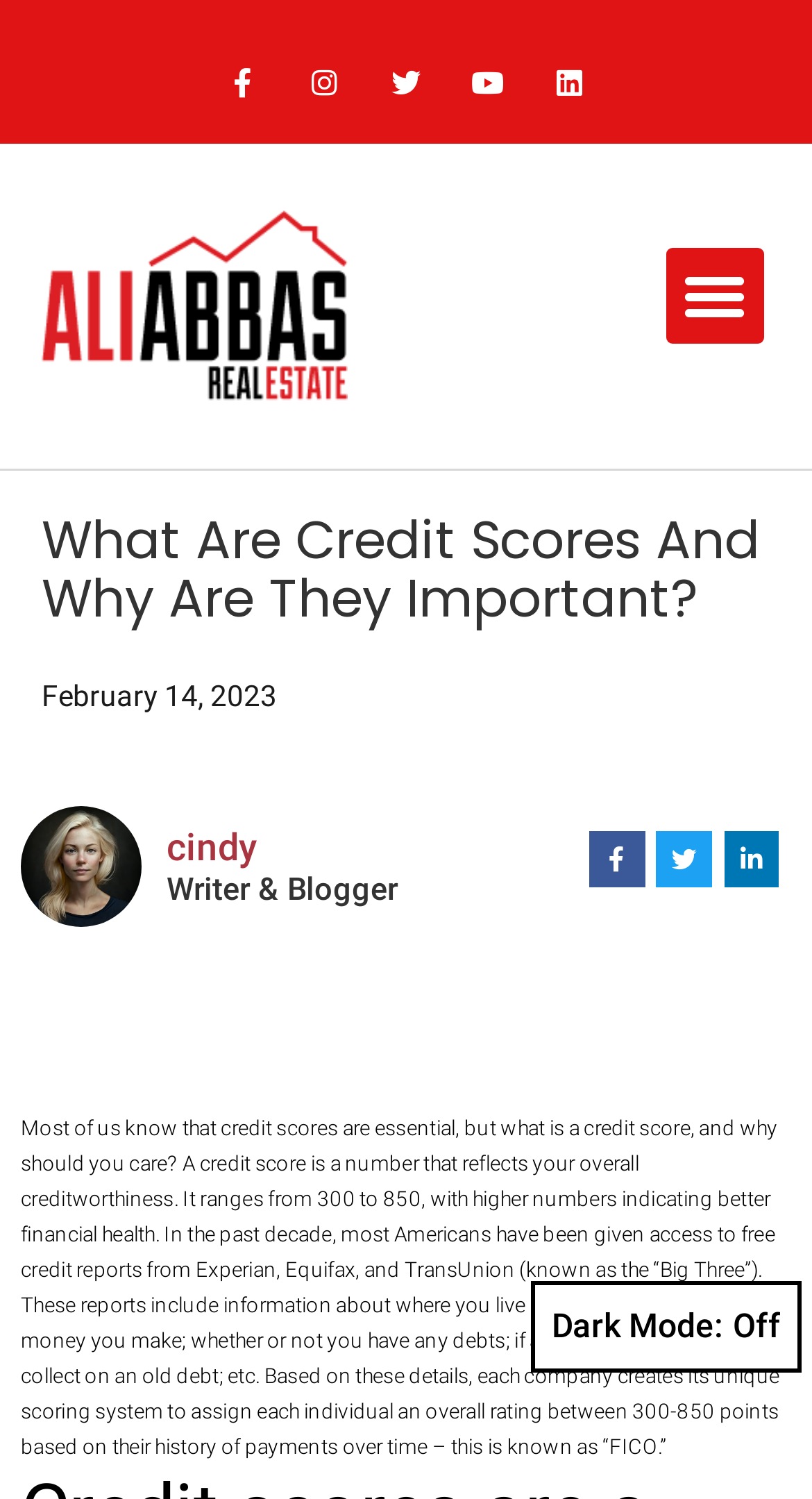Provide the bounding box coordinates for the UI element described in this sentence: "Dark Mode:". The coordinates should be four float values between 0 and 1, i.e., [left, top, right, bottom].

[0.654, 0.855, 0.987, 0.916]